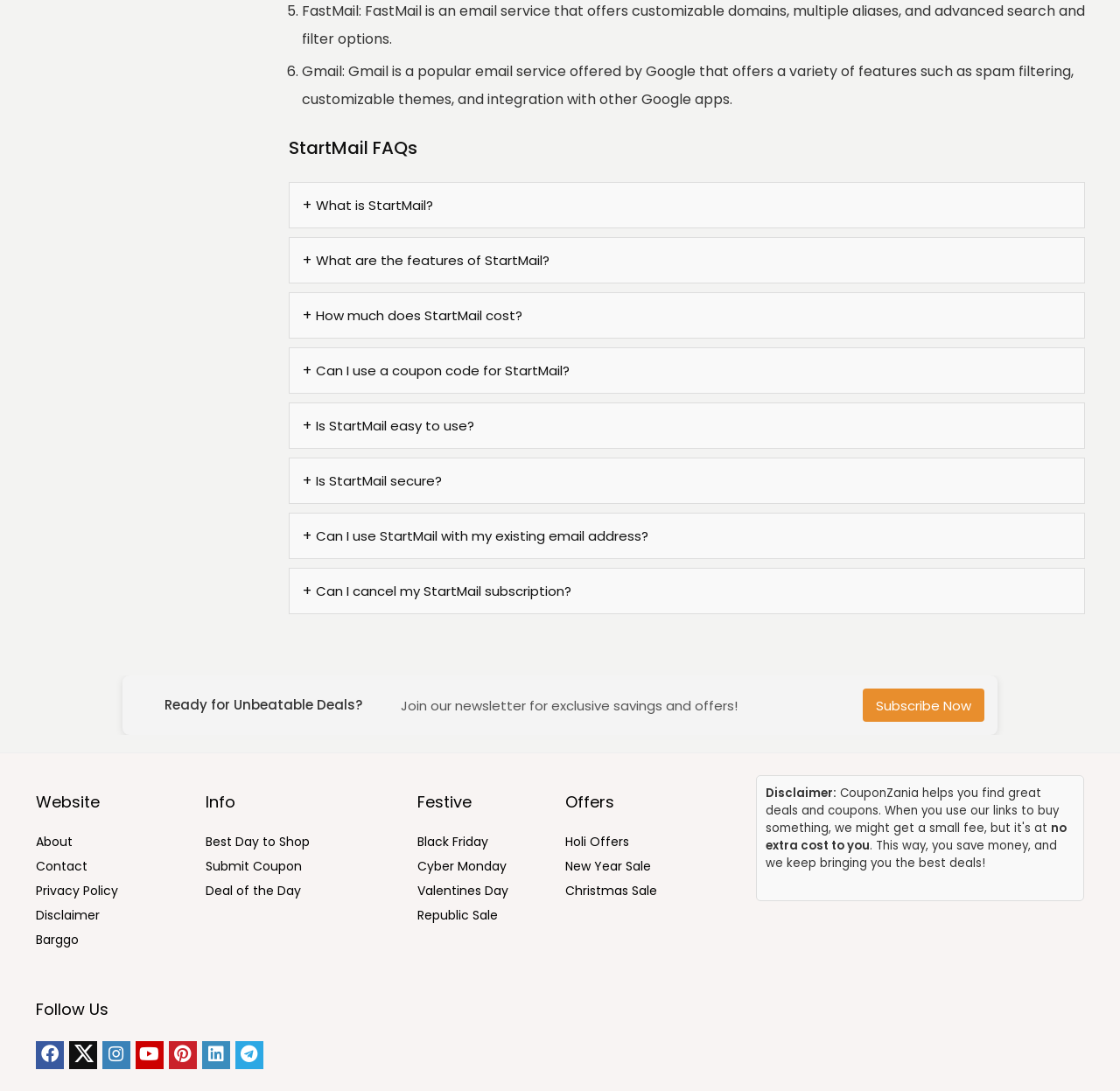What is the relationship between the website and the user?
Refer to the image and provide a concise answer in one word or phrase.

No extra cost